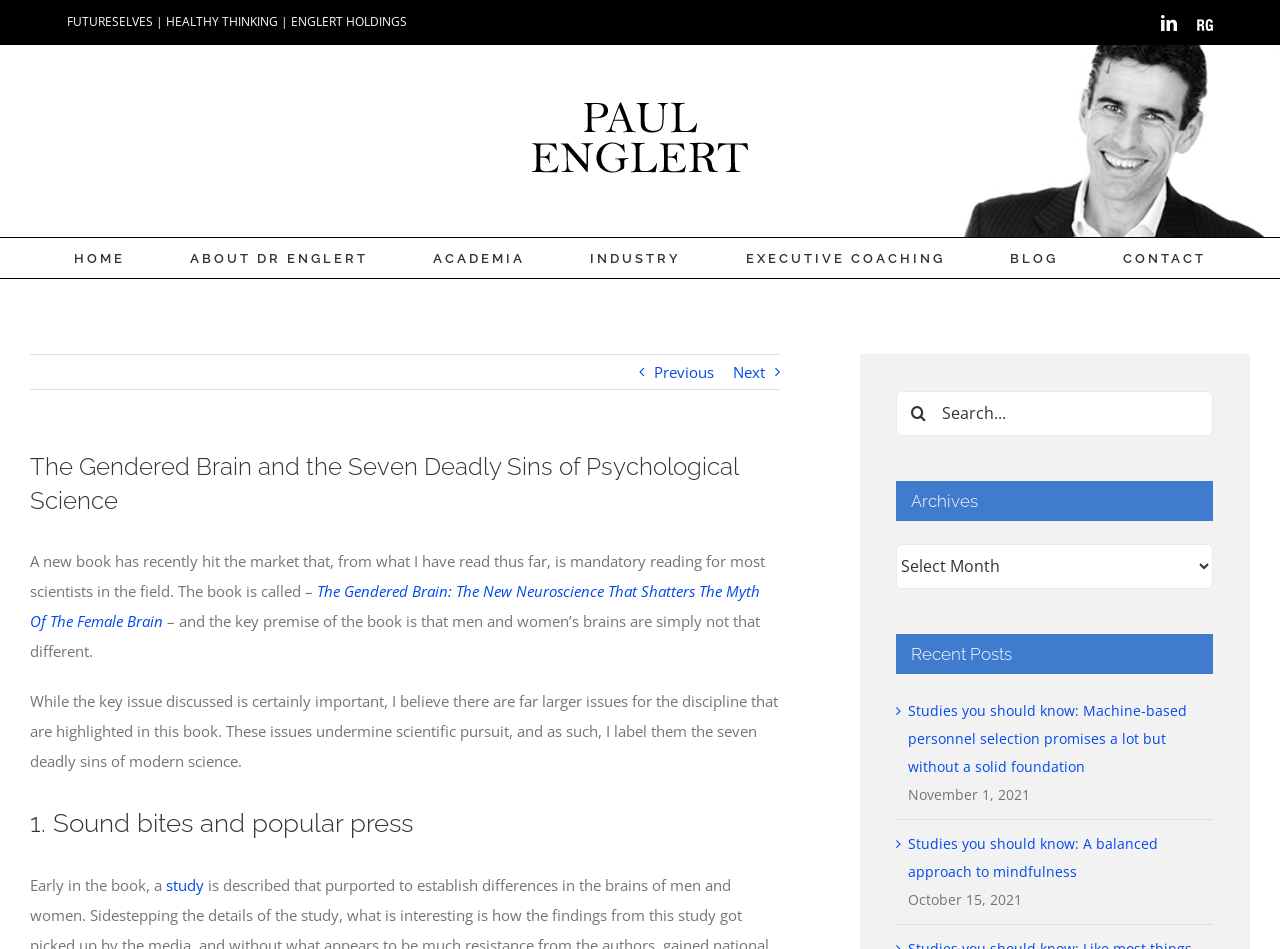Can you find and provide the main heading text of this webpage?

The Gendered Brain and the Seven Deadly Sins of Psychological Science